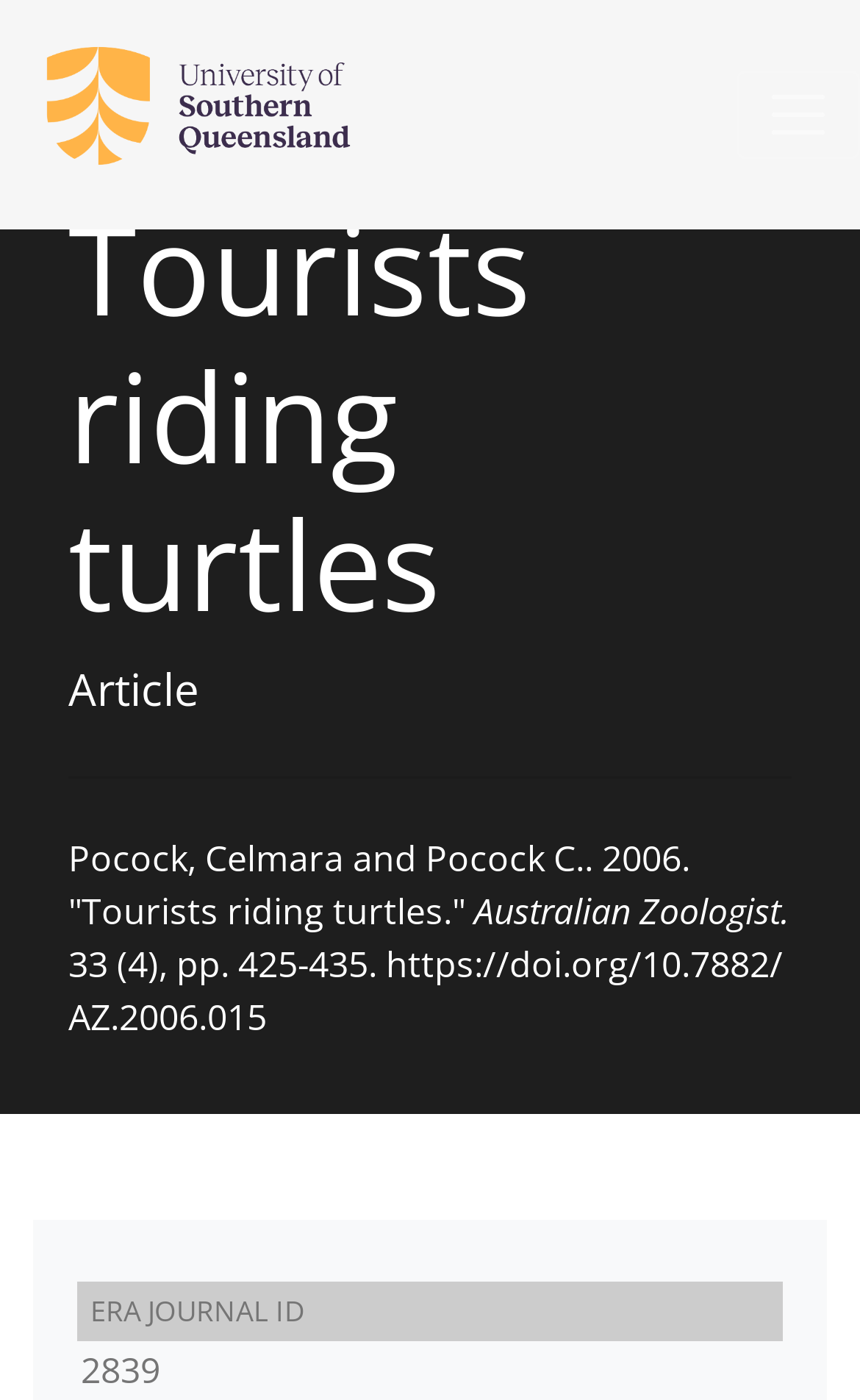Illustrate the webpage thoroughly, mentioning all important details.

The webpage appears to be a repository page for an academic article titled "Tourists riding turtles" from the University of Southern Queensland. At the top left, there is a link to the University of Southern Queensland Repository, accompanied by a small image. 

On the top right, there is a button to toggle navigation. Below the button, the title "Tourists riding turtles" is prominently displayed as a heading. 

Underneath the title, there is a section with the label "Article". A horizontal separator line divides this section from the article metadata. The metadata includes the authors' names, Pocock, Celmara, and Pocock C., and the publication year, 2006. The article title is "Tourists riding turtles", and it was published in the Australian Zoologist journal, volume 33, issue 4, on pages 425-435. 

A DOI link, "https://doi.org/10.7882/AZ.2006.015", is provided below the publication information. At the bottom of the page, there is a row header labeled "ERA JOURNAL ID".